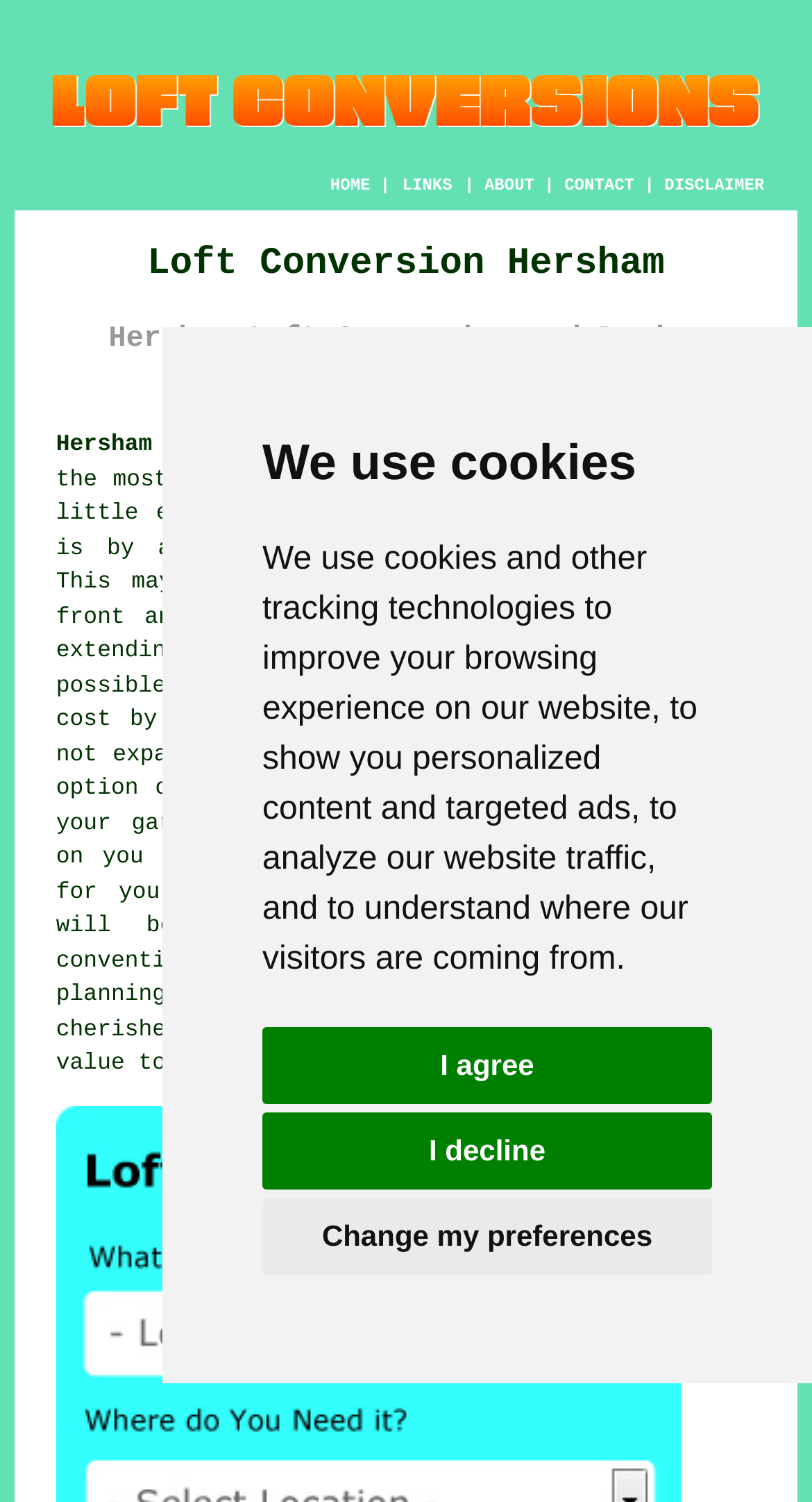Generate the text of the webpage's primary heading.

Loft Conversion Hersham